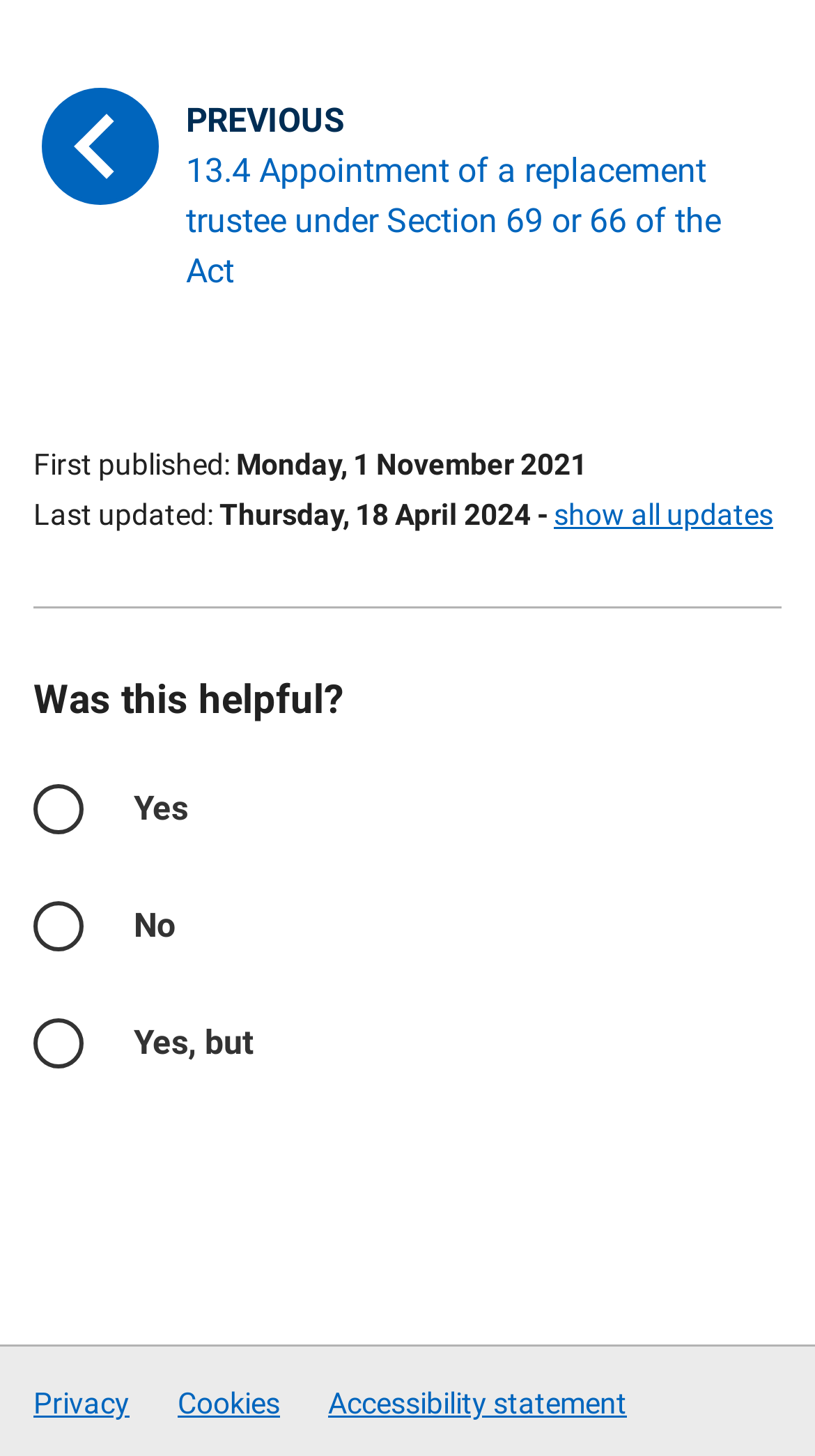What is the purpose of the 'show all updates' link?
Examine the image and give a concise answer in one word or a short phrase.

To show full history